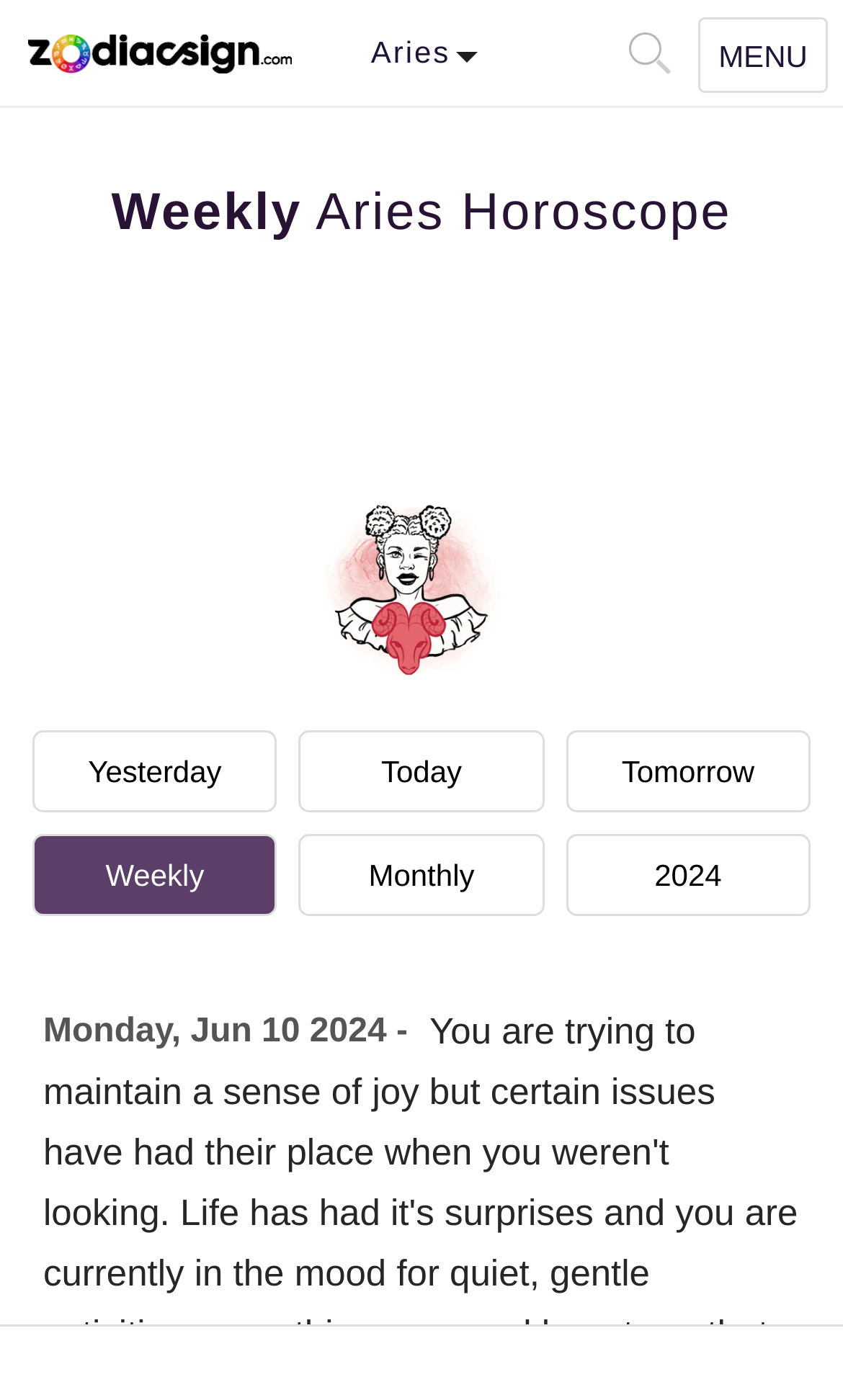Please determine the bounding box coordinates of the section I need to click to accomplish this instruction: "View yesterday's horoscope".

[0.038, 0.522, 0.329, 0.58]